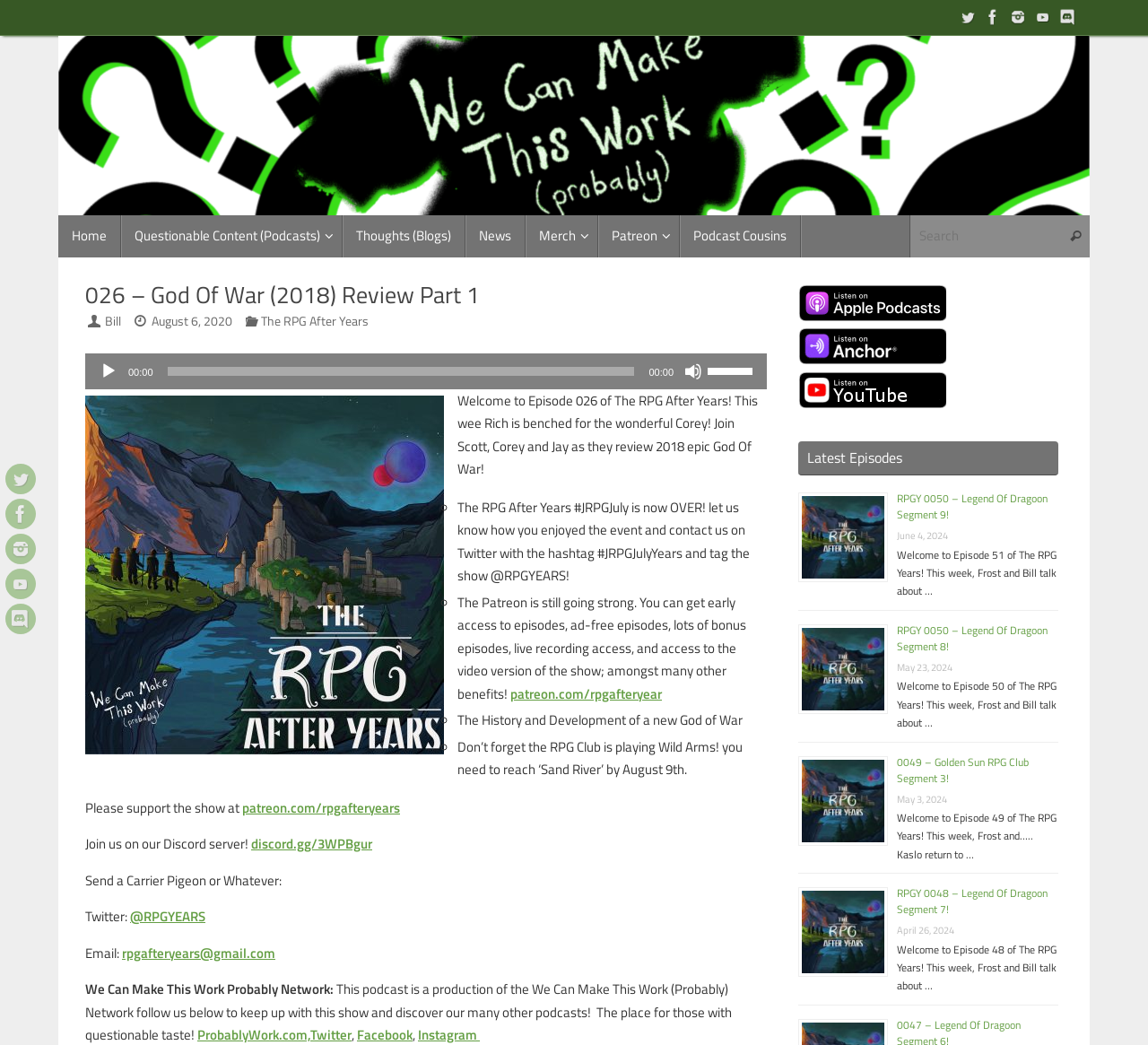Explain the webpage in detail, including its primary components.

This webpage is about The RPG After Years, a podcast that reviews video games. At the top of the page, there are social media links to Twitter, Facebook, Instagram, YouTube, and Discord, accompanied by their respective icons. Below these links, there is a navigation menu with options such as Home, Questionable Content, Thoughts, News, Merch, Patreon, and Podcast Cousins.

The main content of the page is focused on Episode 026, which is a review of the 2018 game God of War. The episode title, "026 – God Of War (2018) Review Part 1", is displayed prominently, along with the author's name, Bill, and the date of publication, August 6, 2020. 

Below the episode title, there is an audio player that allows users to play, pause, and control the volume of the episode. The audio player is accompanied by a timer that displays the current playback time.

The main content of the episode is divided into several sections. The first section welcomes listeners to the episode and introduces the hosts, Scott, Corey, and Jay. The second section discusses the end of #JRPGJuly, an event organized by the podcast. The third section promotes the podcast's Patreon page, which offers exclusive benefits to supporters. The fourth section discusses the history and development of God of War, and the fifth section reminds listeners to play Wild Arms for the RPG Club.

At the bottom of the page, there are links to support the show on Patreon, join the Discord server, and contact the podcast through Twitter or email. There is also a section that lists the latest episodes of the podcast.

Throughout the page, there are several buttons and links that allow users to interact with the content, such as playing the episode, visiting the Patreon page, or joining the Discord server.